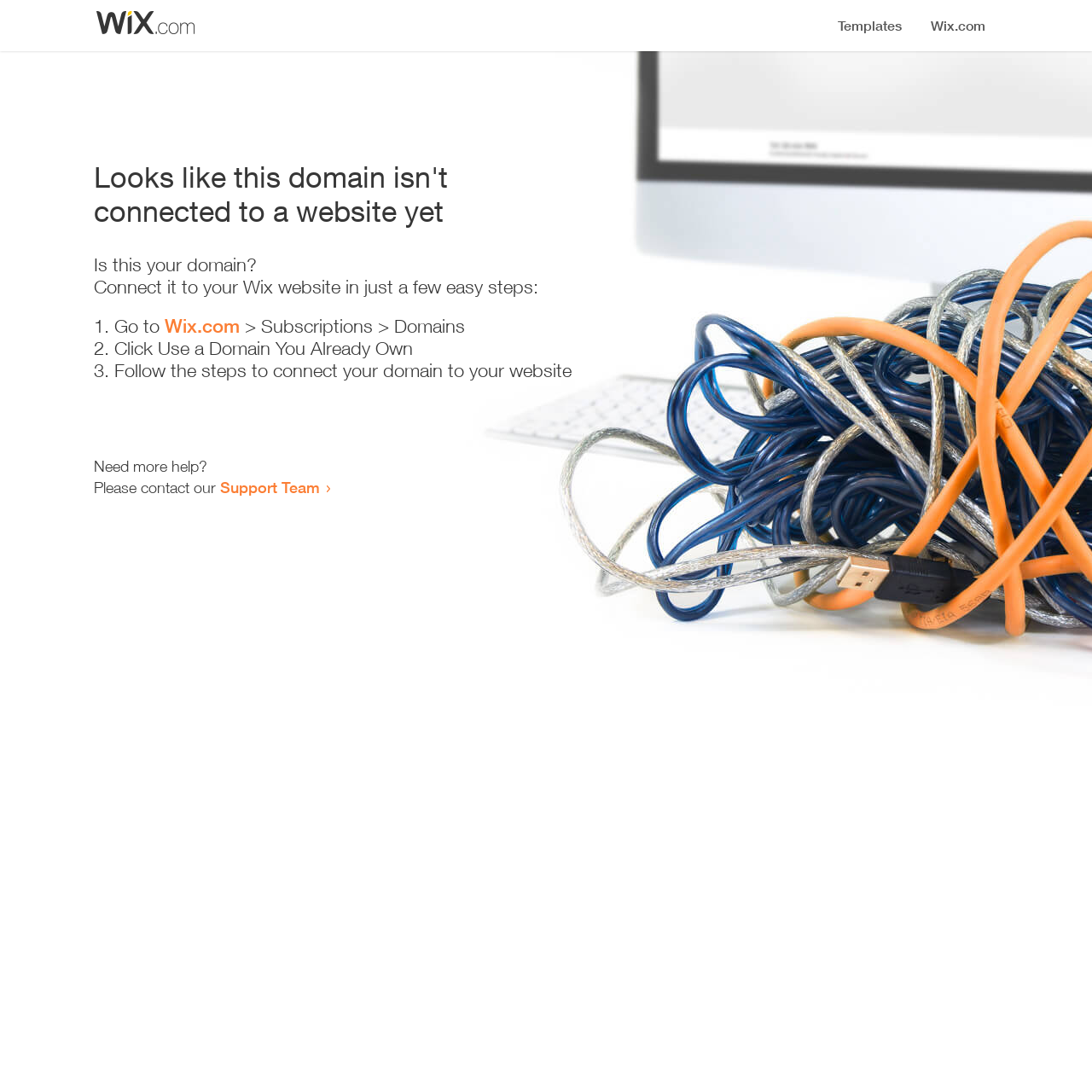Use one word or a short phrase to answer the question provided: 
How many steps are required to connect the domain?

3